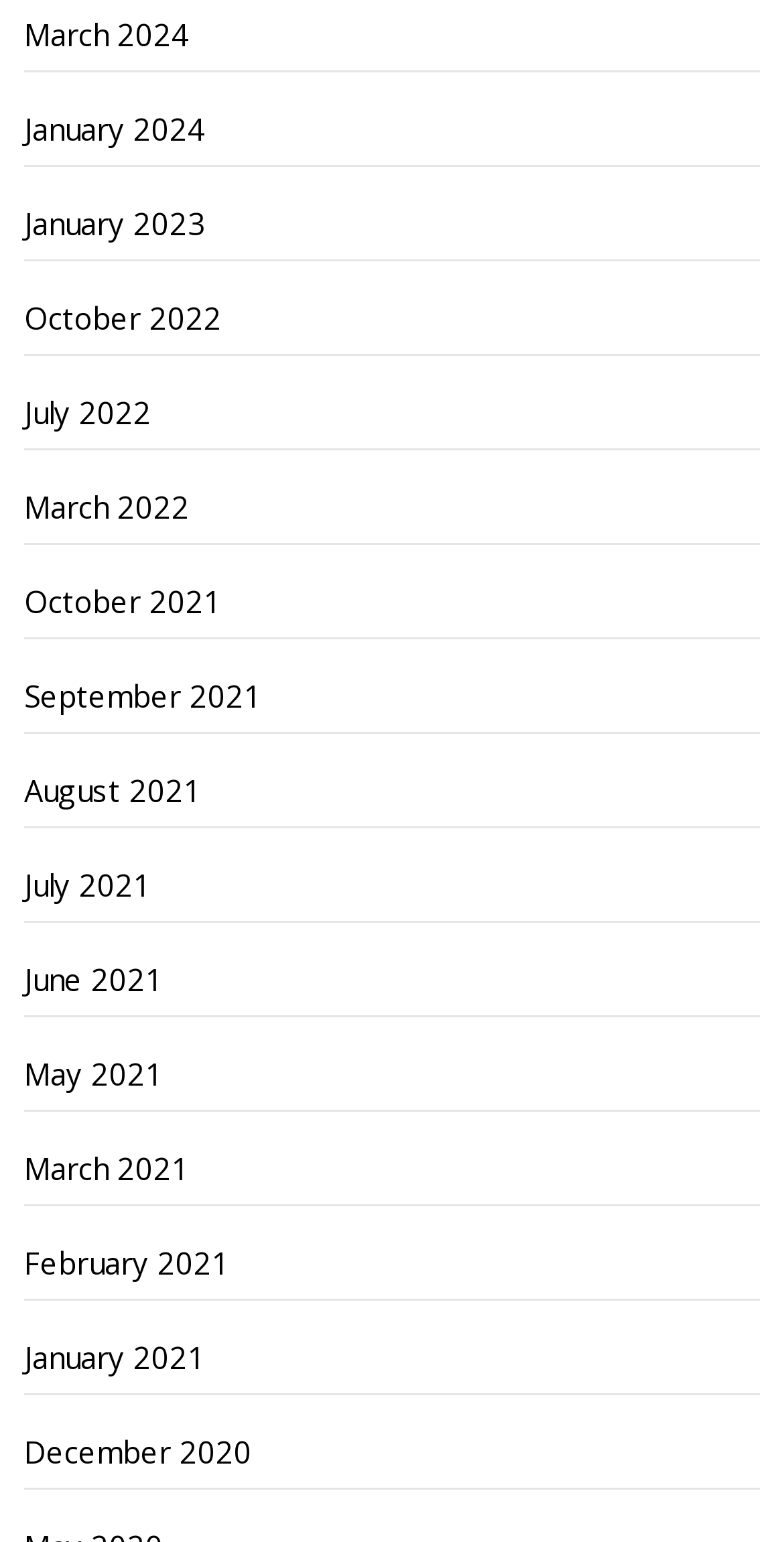Determine the bounding box for the described UI element: "July 2022".

[0.031, 0.244, 0.969, 0.292]